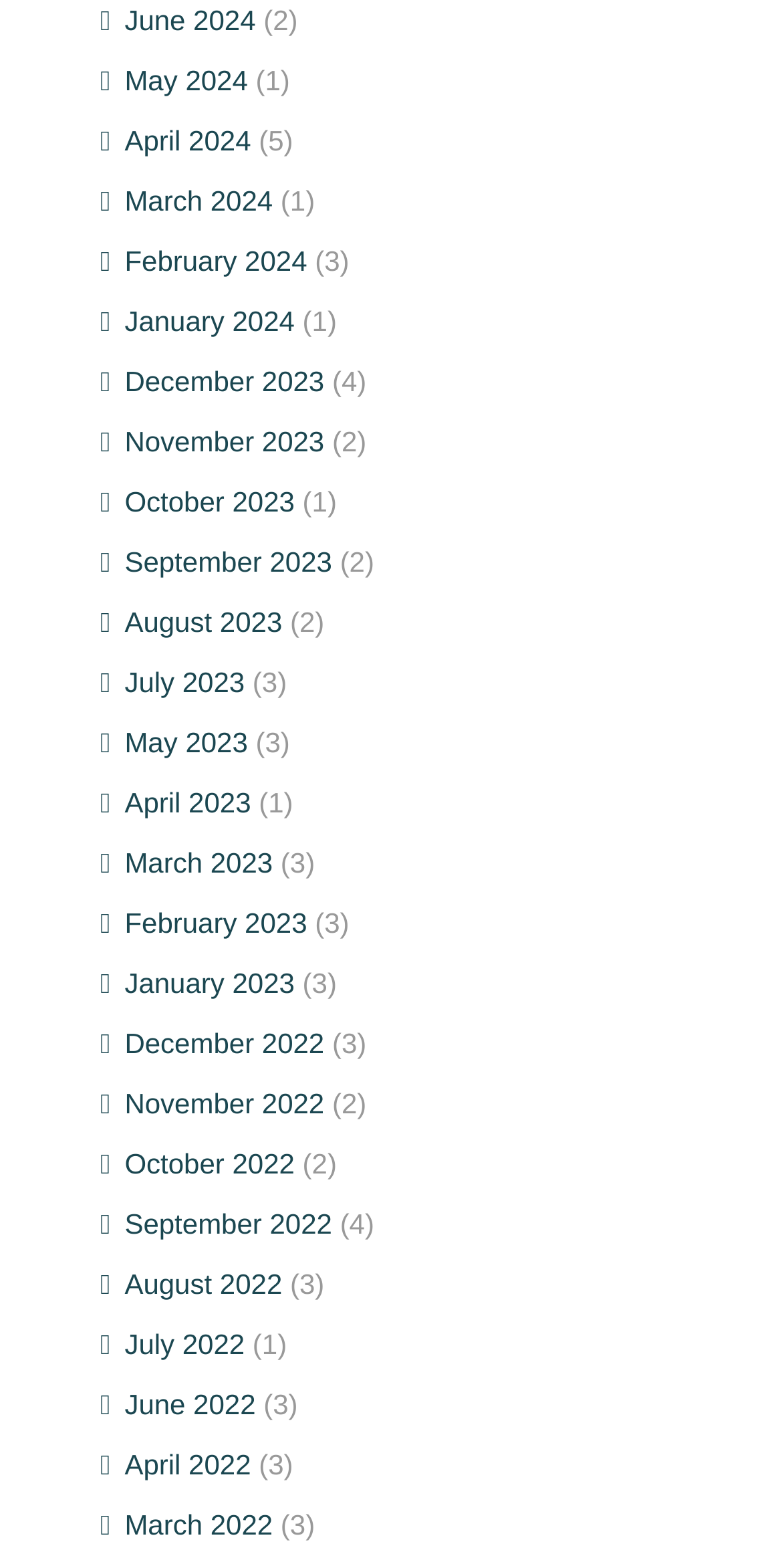Please locate the bounding box coordinates of the element that needs to be clicked to achieve the following instruction: "View March 2024". The coordinates should be four float numbers between 0 and 1, i.e., [left, top, right, bottom].

[0.128, 0.118, 0.349, 0.139]